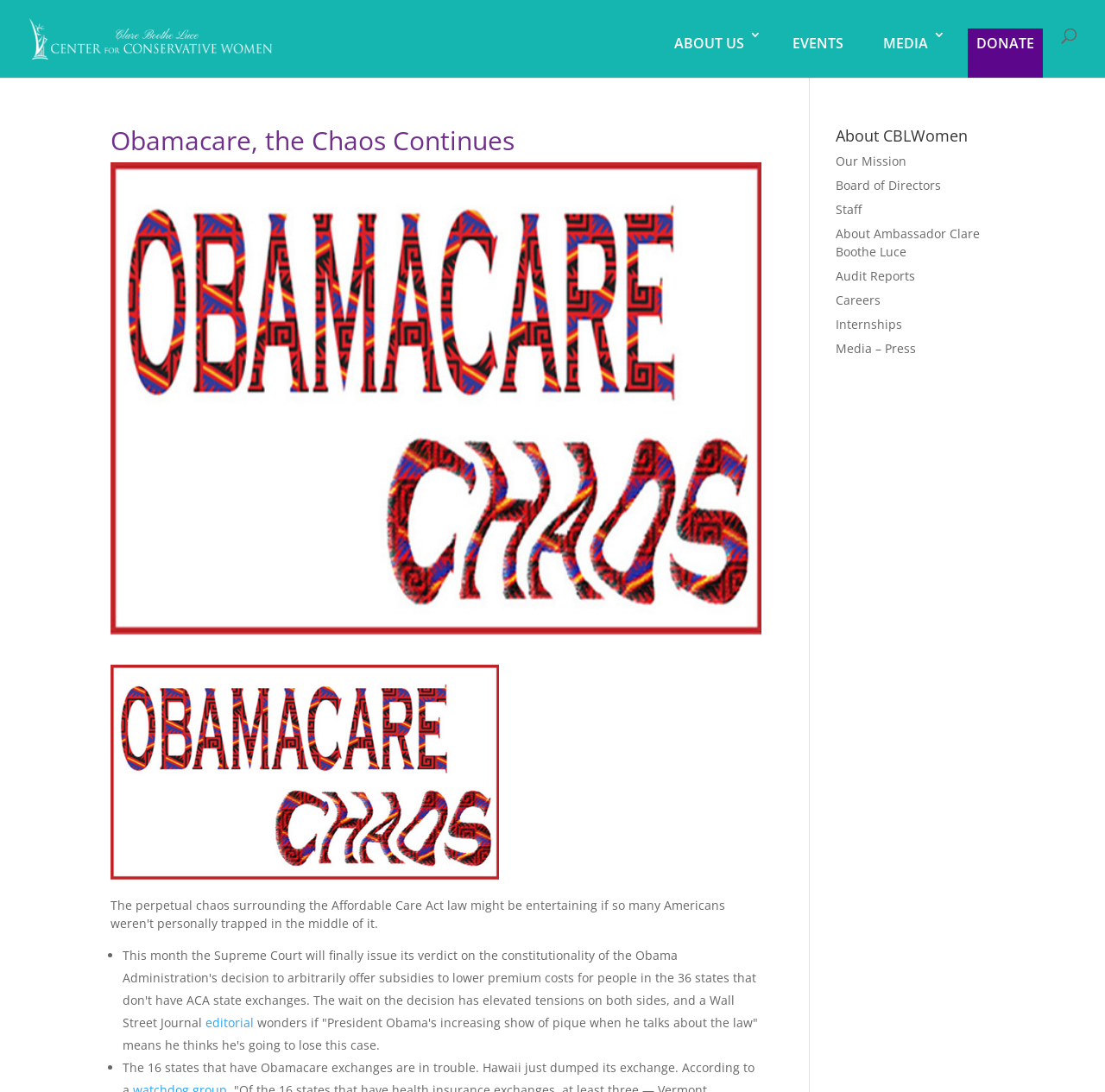Utilize the details in the image to thoroughly answer the following question: How many links are under the 'About CBLWomen' heading?

I found the 'About CBLWomen' heading and counted the links underneath it, which are 'Our Mission', 'Board of Directors', 'Staff', 'About Ambassador Clare Boothe Luce', 'Audit Reports', 'Careers', 'Internships', and 'Media – Press', and found that there are 8 links in total.